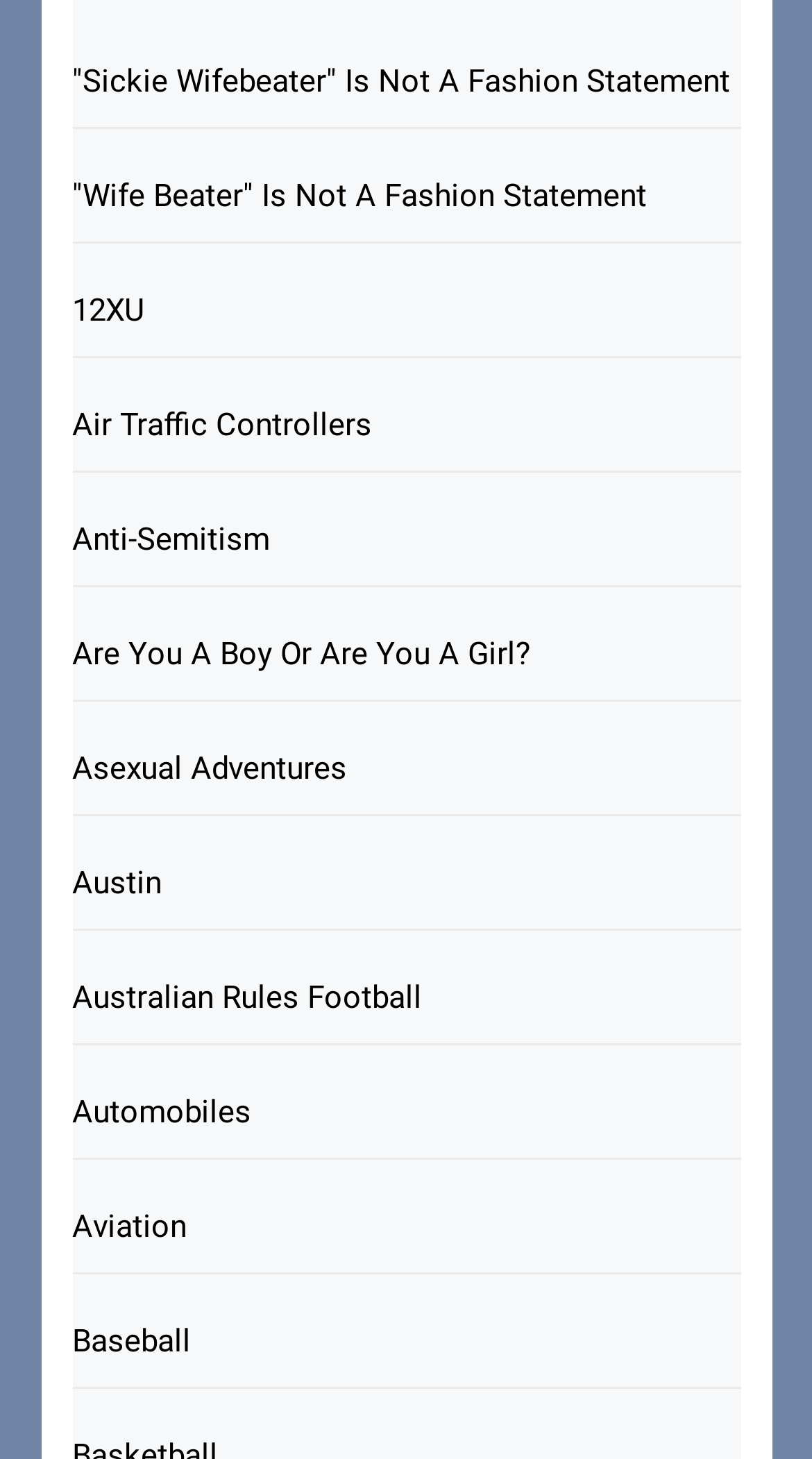Please reply with a single word or brief phrase to the question: 
Is there a link about a person on the webpage?

No